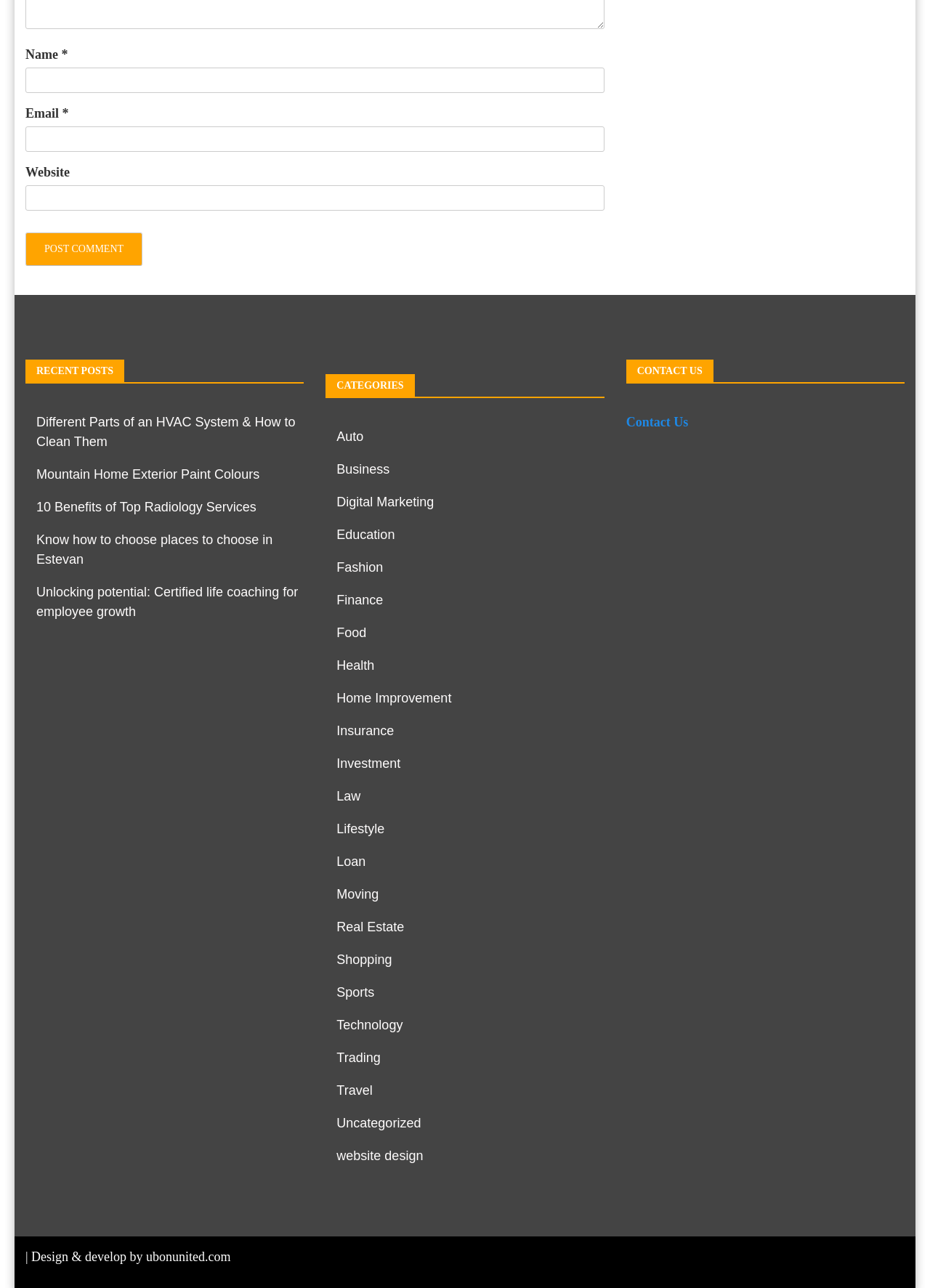Locate the bounding box of the UI element described by: "parent_node: Email * aria-describedby="email-notes" name="email"" in the given webpage screenshot.

[0.027, 0.098, 0.65, 0.118]